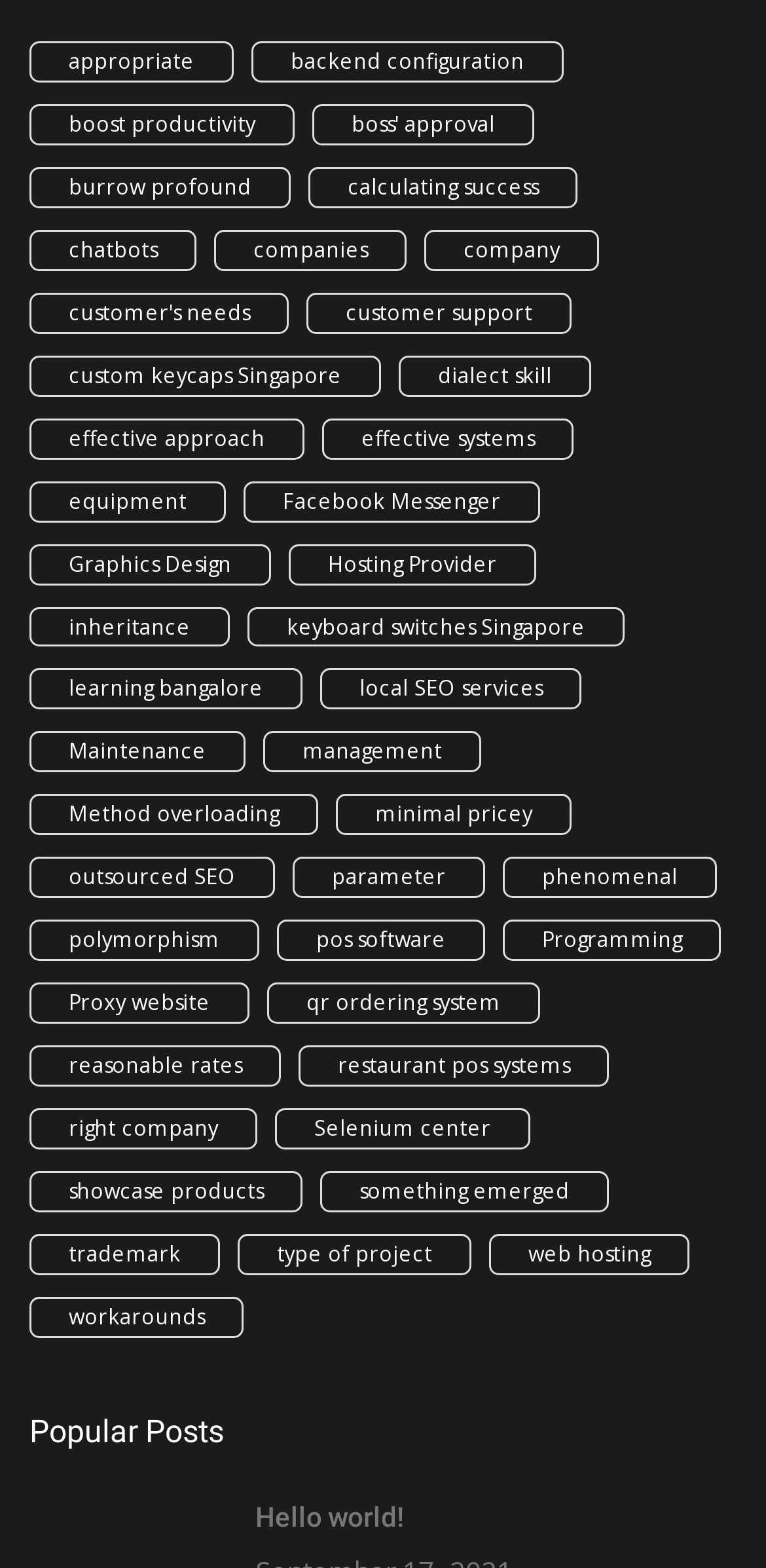What is the first link on the webpage?
Please provide a single word or phrase as the answer based on the screenshot.

Appropriate